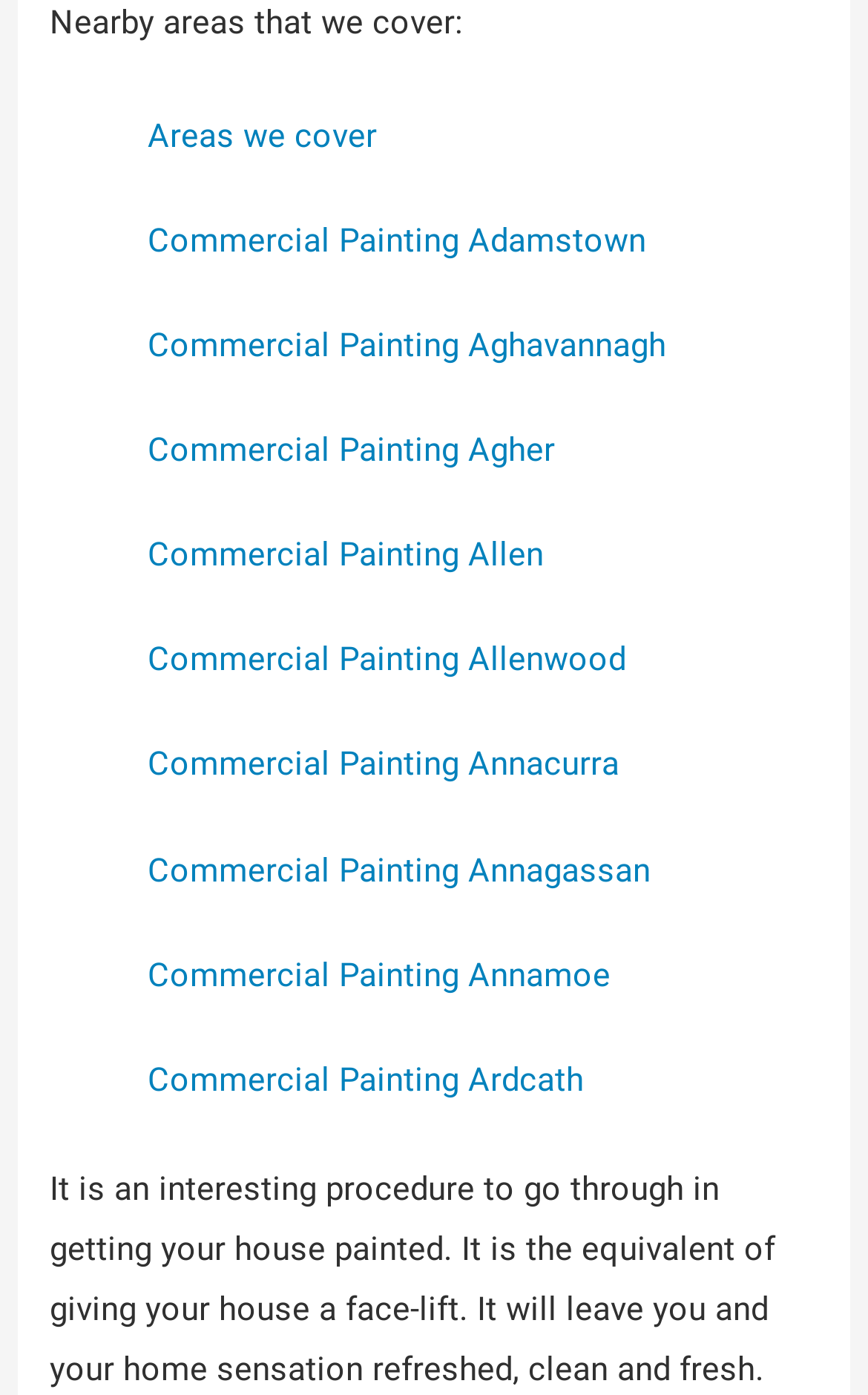What areas are listed for commercial painting?
Kindly answer the question with as much detail as you can.

The webpage lists multiple areas for commercial painting, including Adamstown, Aghavannagh, Agher, Allen, Allenwood, Annacurra, Annagassan, Annamoe, and Ardcath.